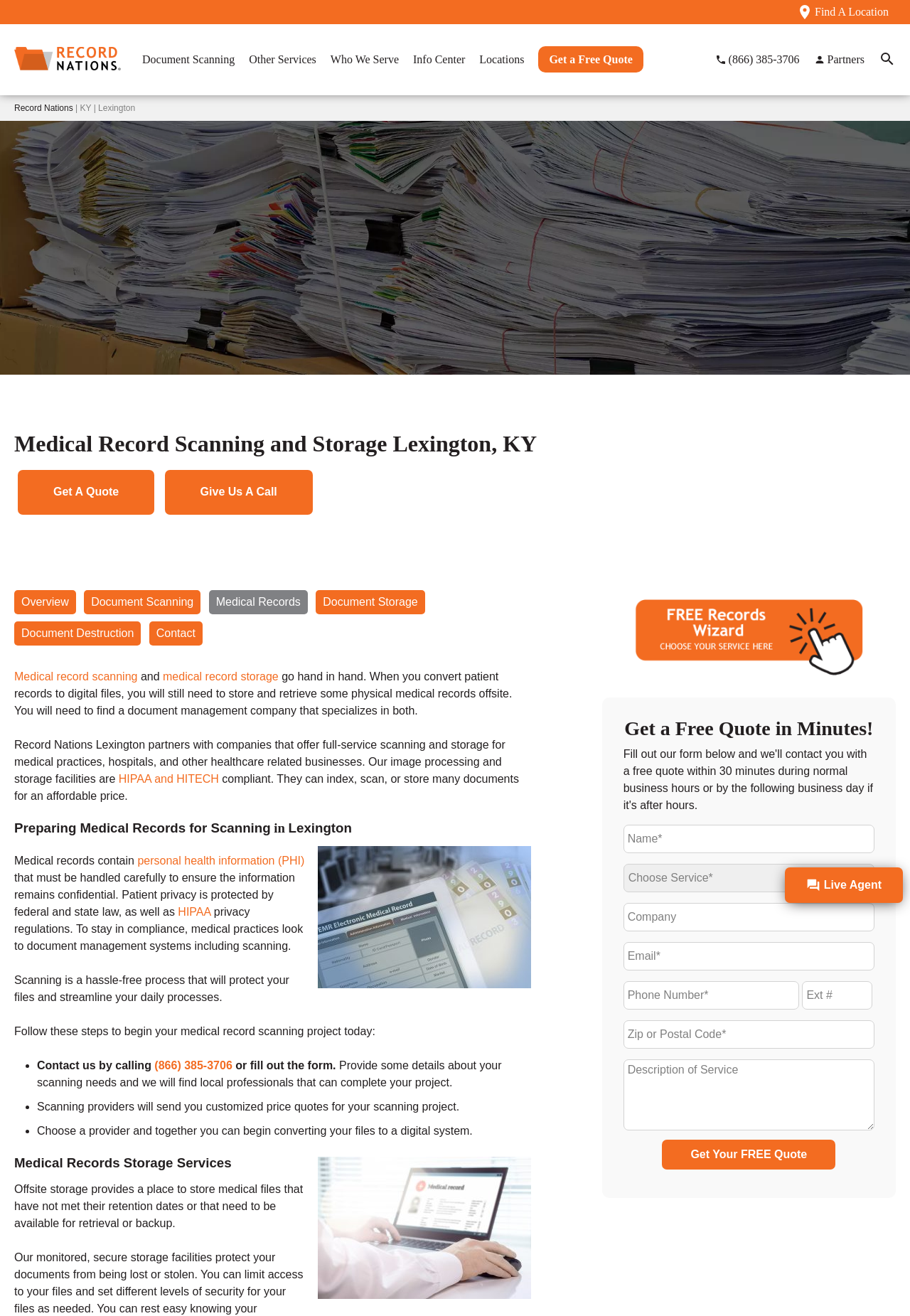Create a detailed narrative of the webpage’s visual and textual elements.

This webpage is about medical record scanning and storage services in Lexington, Kentucky. At the top, there is a "Find Location" image and a "Find A Location" text next to it. Below that, there is a "Record Nations" logo with a link to the company's website. 

On the top navigation bar, there are links to various services, including "Document Scanning", "Other Services", "Who We Serve", "Info Center", "Locations", and "Get a Free Quote". On the right side of the navigation bar, there is a phone number with a "Phone" image and an "account Partners" link with an "account" image. 

Below the navigation bar, there is a search bar with a "Search" image. On the left side of the page, there is a heading "Medical Record Scanning and Storage Lexington, KY" followed by a brief description of the service. There are also links to "Get A Quote", "Give Us A Call", and other related services.

The main content of the page is divided into sections. The first section explains the importance of medical record scanning and storage, highlighting the need for HIPAA and HITECH compliance. There is an image related to medical record storage and scanning.

The next section is about preparing medical records for scanning in Lexington, emphasizing the need to handle personal health information carefully. There is a link to HIPAA regulations and a description of the scanning process.

The following section provides steps to begin a medical record scanning project, including contacting the company, providing details about scanning needs, and receiving customized price quotes from local professionals.

Finally, there is a section about medical record storage services, explaining the benefits of offsite storage for medical files. There is also a "Get a Free Quote in Minutes!" section with a form to fill out, including text boxes and a combobox. A "Get Your FREE Quote" button is located at the bottom of the form.